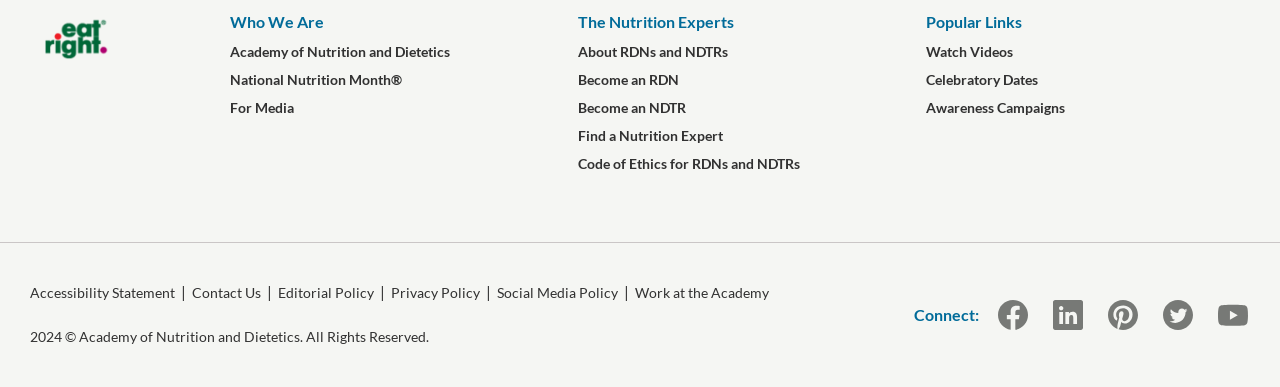Use a single word or phrase to answer the following:
What is the copyright year?

2024